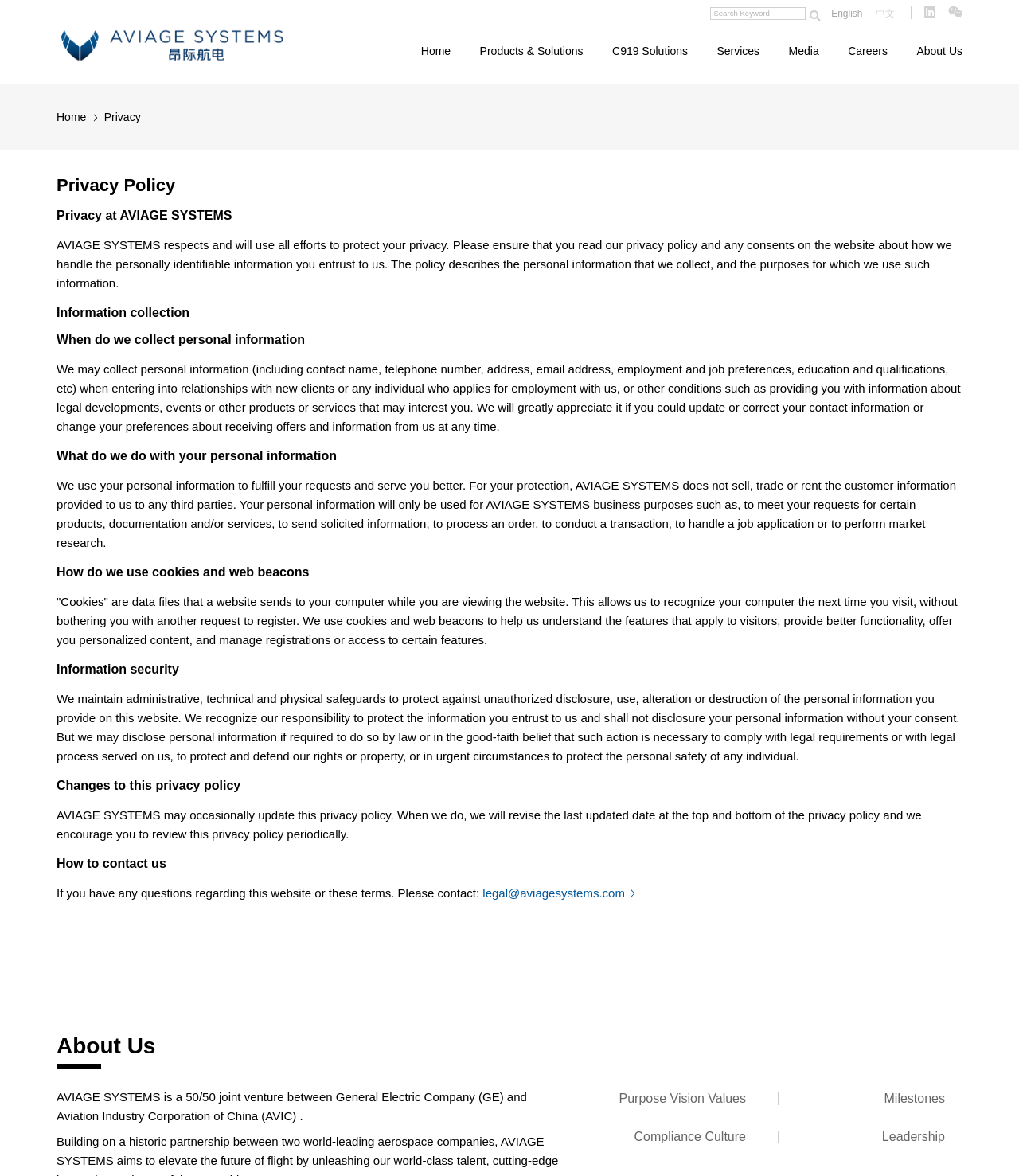Provide a thorough and detailed response to the question by examining the image: 
How can users contact AVIAGE SYSTEMS?

According to the 'How to contact us' section, users can contact AVIAGE SYSTEMS through the email address legal@aviagesystems.com.